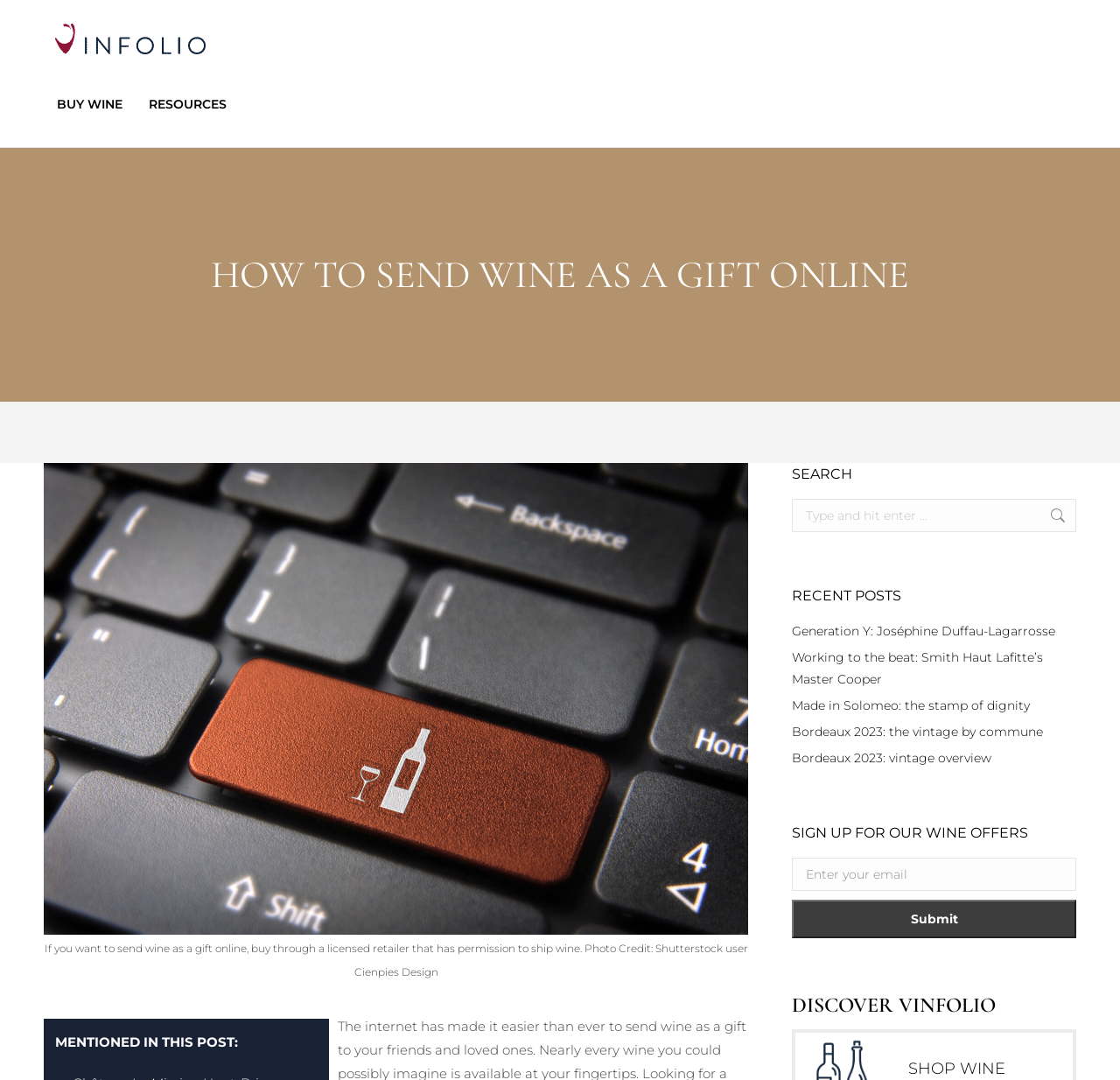Could you determine the bounding box coordinates of the clickable element to complete the instruction: "Search for wine"? Provide the coordinates as four float numbers between 0 and 1, i.e., [left, top, right, bottom].

[0.707, 0.462, 0.961, 0.493]